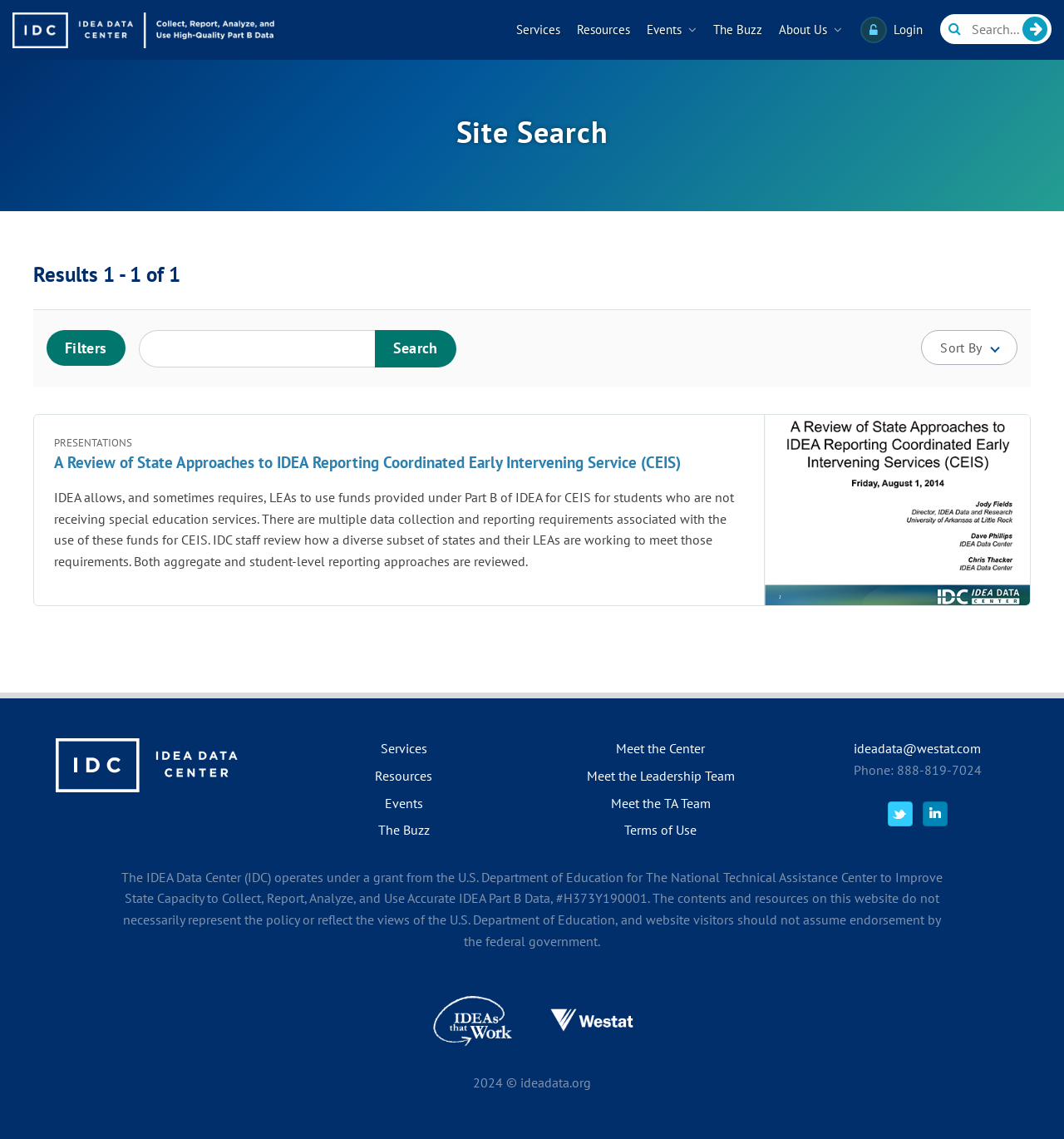Use a single word or phrase to answer the question:
What is the logo on the top left corner?

Site Logo